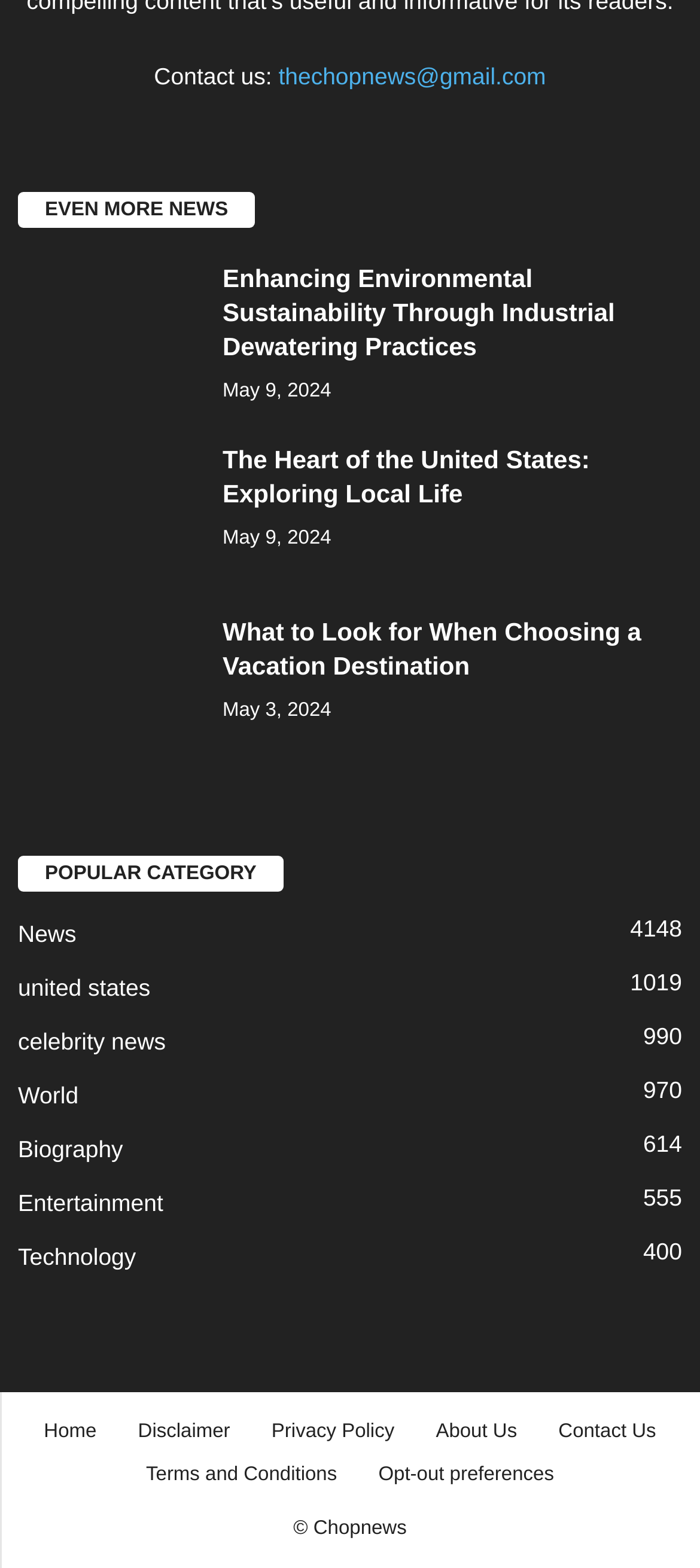Please find the bounding box coordinates of the section that needs to be clicked to achieve this instruction: "Explore news about the United States".

[0.026, 0.283, 0.282, 0.369]